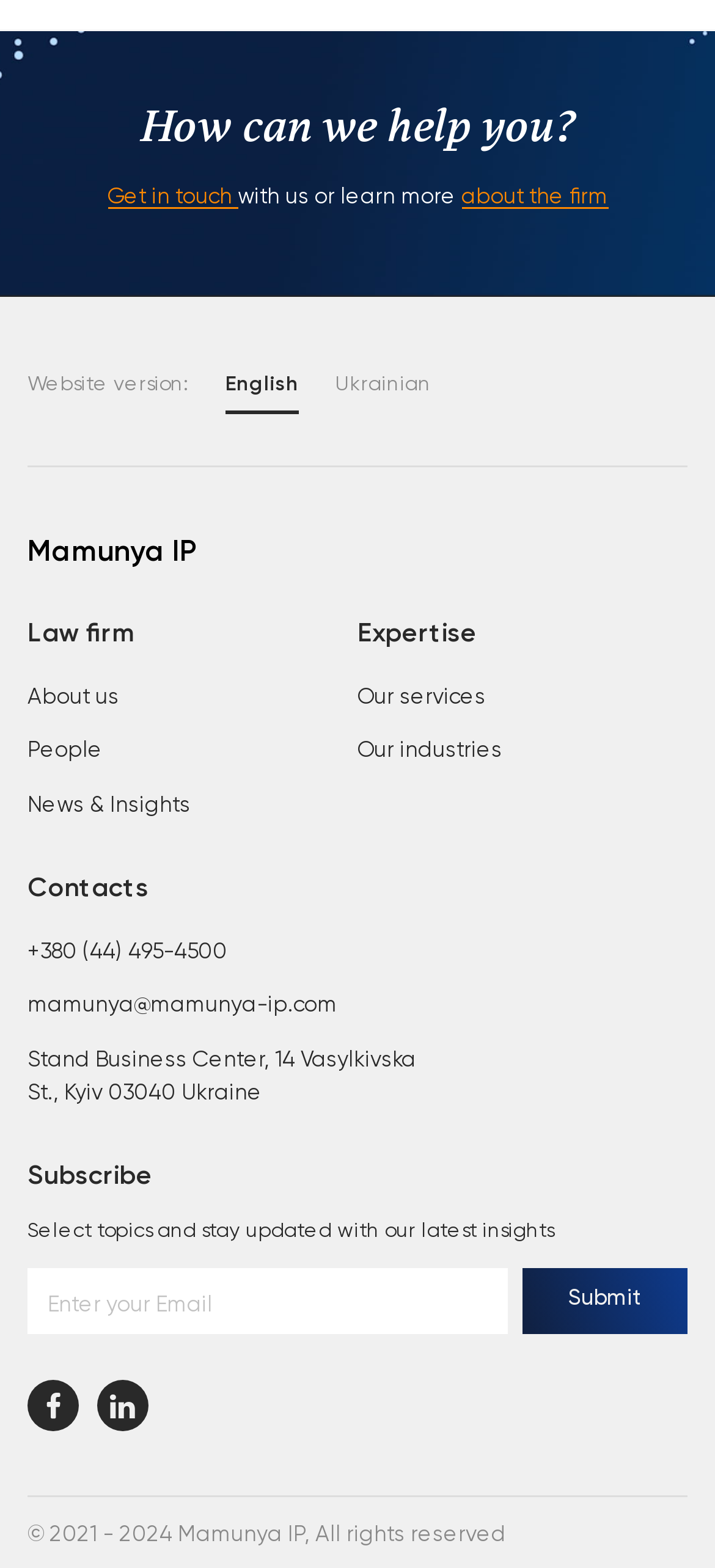Locate the bounding box coordinates of the clickable area needed to fulfill the instruction: "View news and insights".

[0.038, 0.503, 0.267, 0.525]